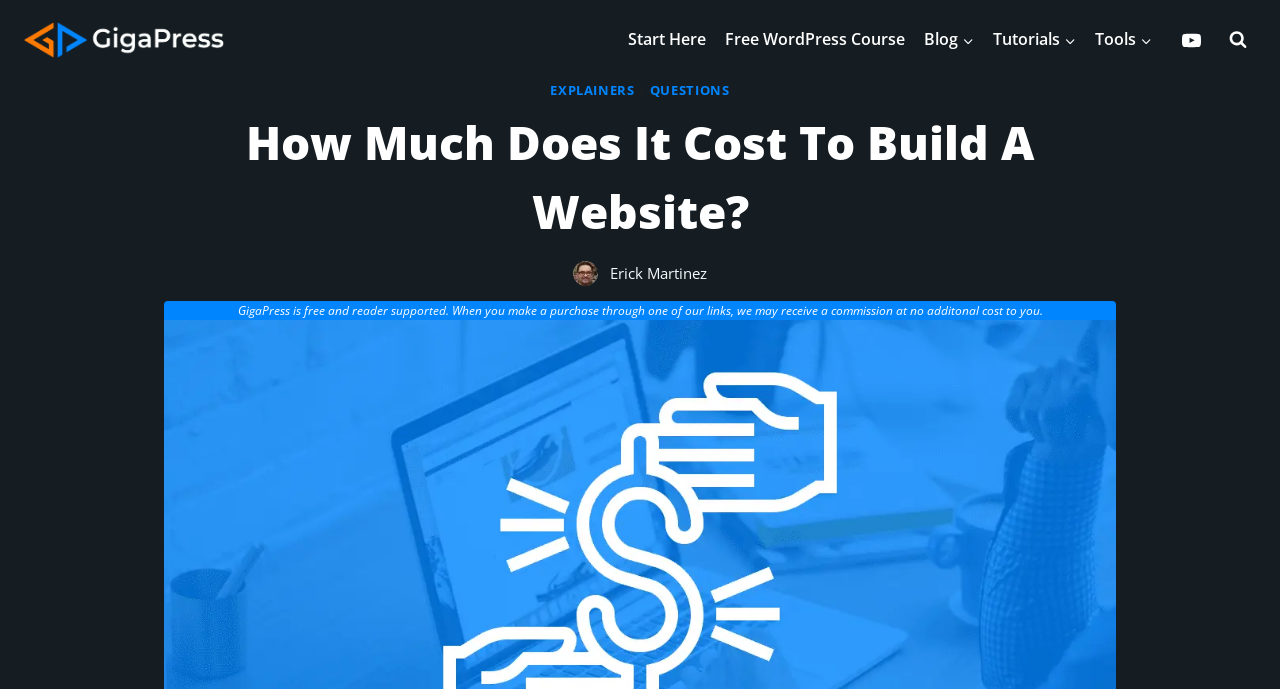Identify the bounding box coordinates necessary to click and complete the given instruction: "start here".

[0.483, 0.026, 0.559, 0.091]